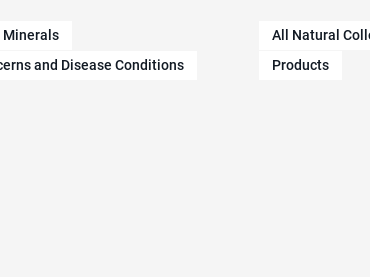What kind of health solutions are emphasized?
Look at the image and answer with only one word or phrase.

Natural health solutions